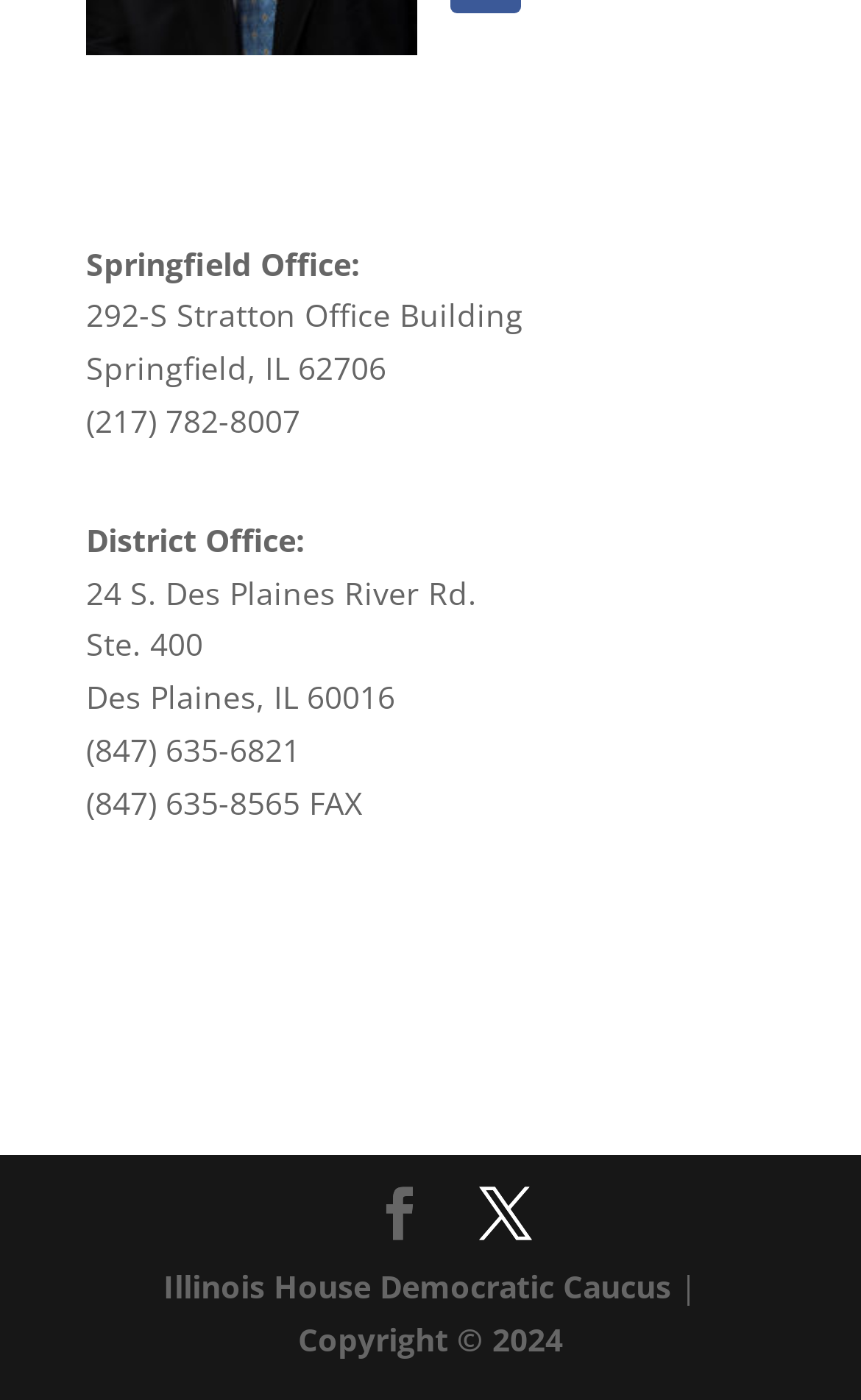Based on the element description "Copyright © 2024", predict the bounding box coordinates of the UI element.

[0.346, 0.942, 0.654, 0.972]